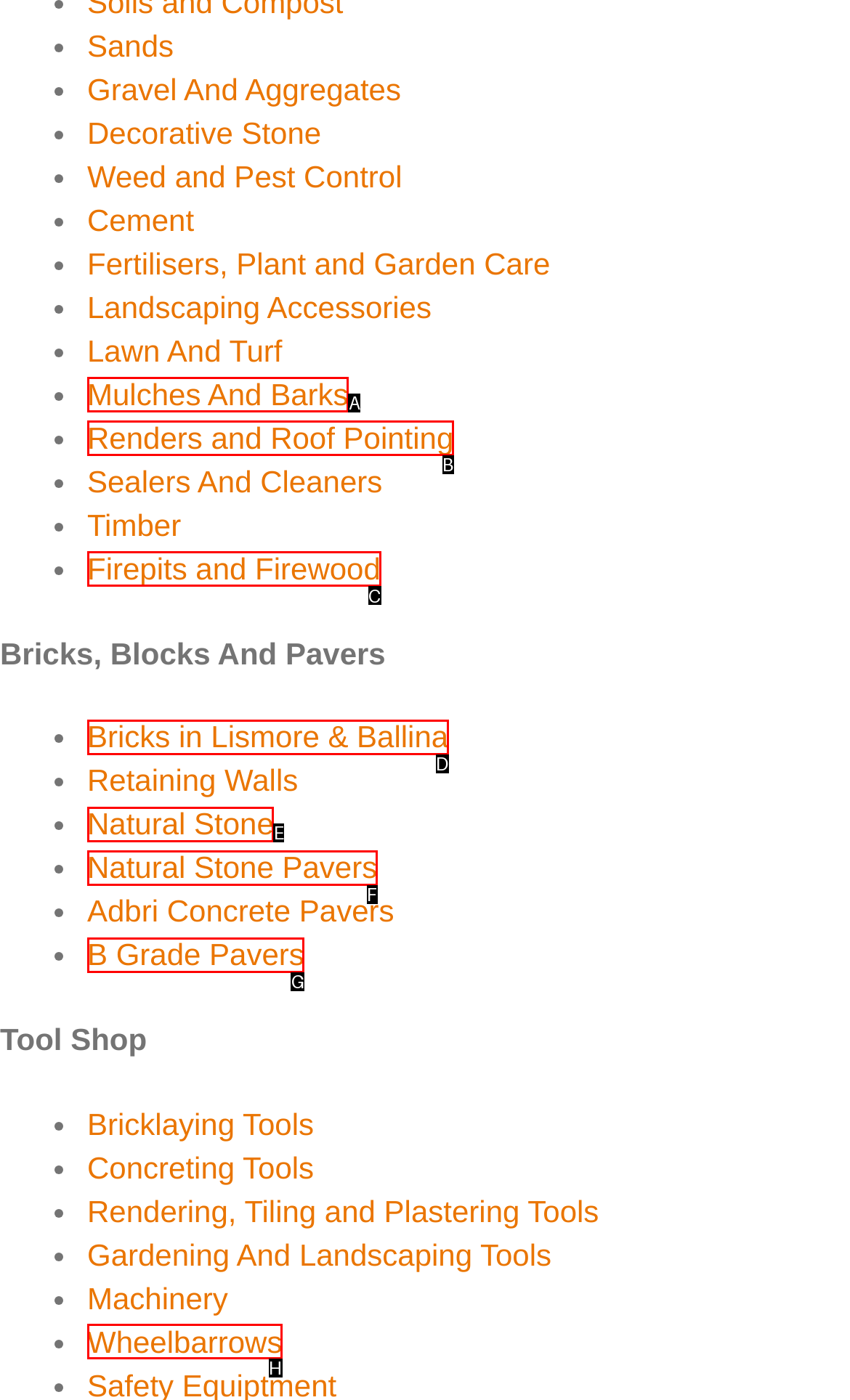From the given options, choose the one to complete the task: Learn about 'Firepits and Firewood'
Indicate the letter of the correct option.

C